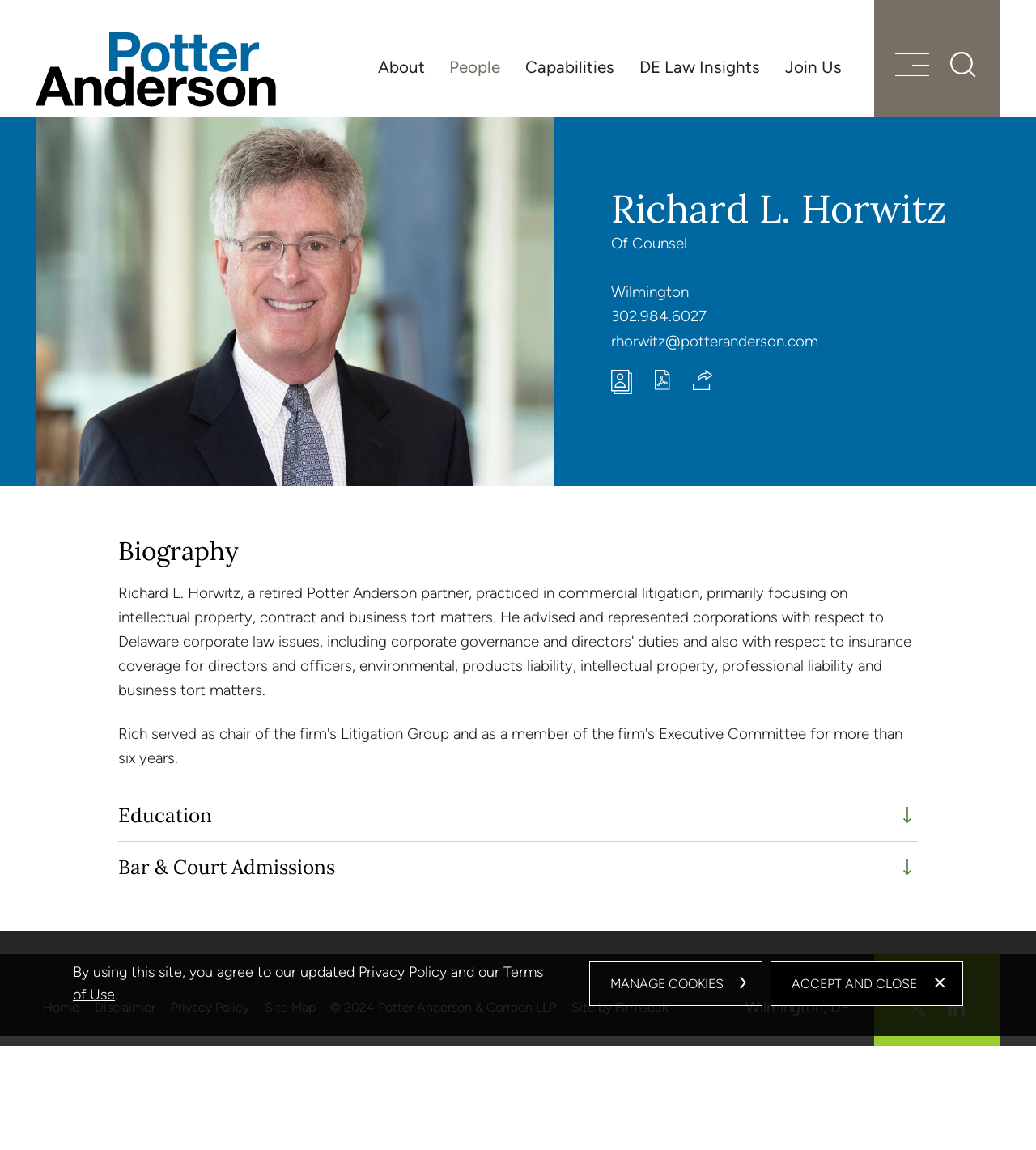Detail the webpage's structure and highlights in your description.

The webpage is about Richard Horwitz, an attorney at Potter Anderson & Corroon LLP, a Delaware law firm. At the top left, there is a logo of Potter Anderson & Corroon LLP, which is an image linked to the law firm's website. Next to the logo, there are several links, including "Cookie Settings", "Main Content", "Main Menu", and "Search", which has a search icon. 

Below the top navigation, there is a main menu with links to "About", "People", "Capabilities", "DE Law Insights", and "Join Us". On the right side of the main menu, there is a button labeled "Menu" and a search icon.

The main content of the webpage is about Richard Horwitz, with a large image of him on the left side. On the right side, there is a heading with his name, followed by his title "Of Counsel" and his contact information, including his office location, phone number, email address, and a link to his vCard. There are also links to "Print PDF" and "Share" with corresponding icons.

Below Richard Horwitz's contact information, there is a main section with three headings: "Biography", "Education", and "Bar & Court Admissions". 

At the bottom of the webpage, there is a footer section with links to "Home", "Disclaimer", "Privacy Policy", "Site Map", and "Site by Firmseek". There is also a copyright notice and links to the law firm's social media profiles, including Twitter/X and Linkedin, with corresponding icons. 

Additionally, there is a dialog box for the cookie policy, which is not currently active. The dialog box contains a message about the website's use of cookies and links to the privacy policy and terms of use. There are also two buttons, "MANAGE COOKIES ›" and "ACCEPT AND CLOSE ×", to manage cookie settings or accept the policy.